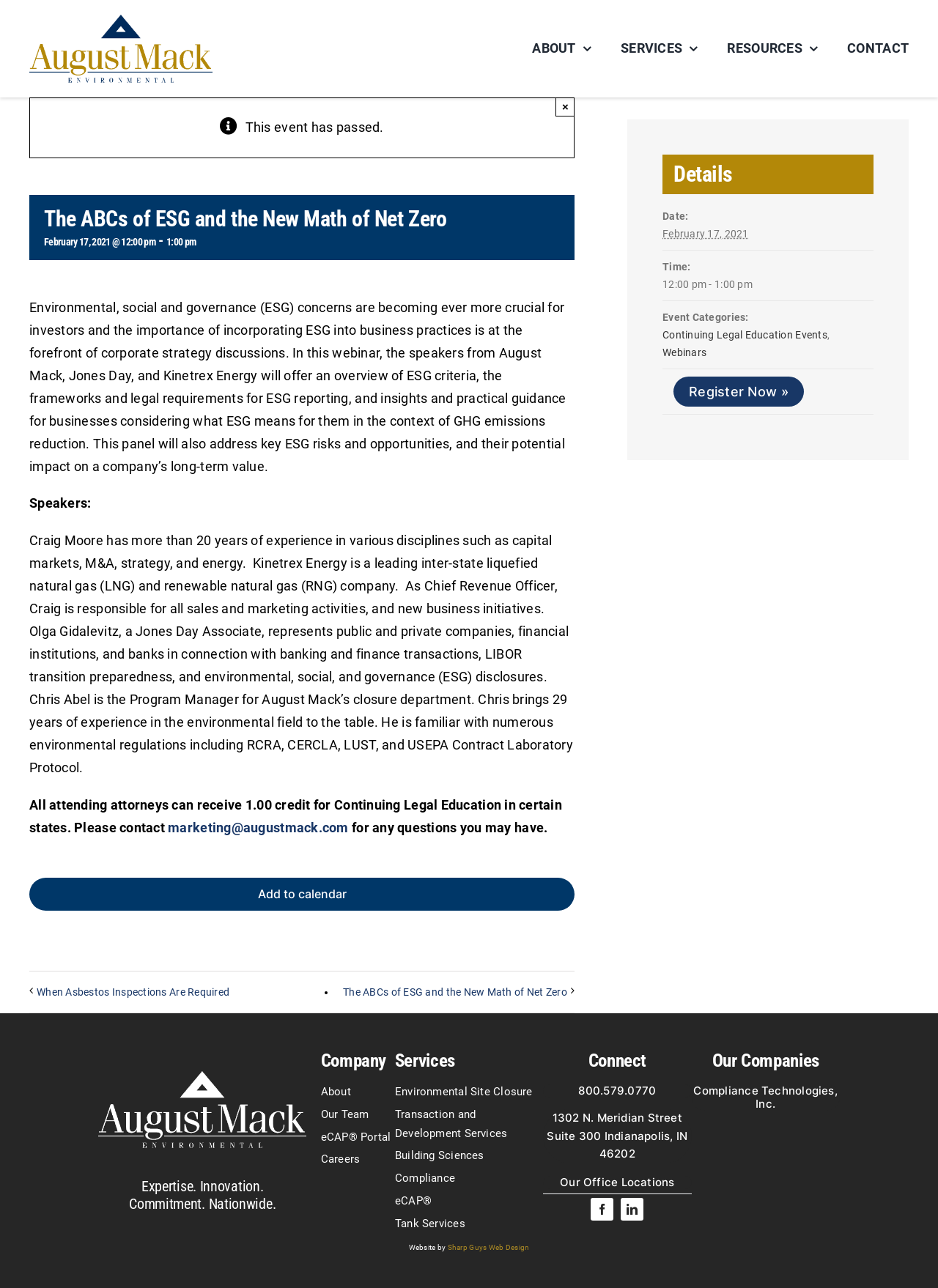Could you indicate the bounding box coordinates of the region to click in order to complete this instruction: "Click the Close button".

[0.592, 0.076, 0.612, 0.09]